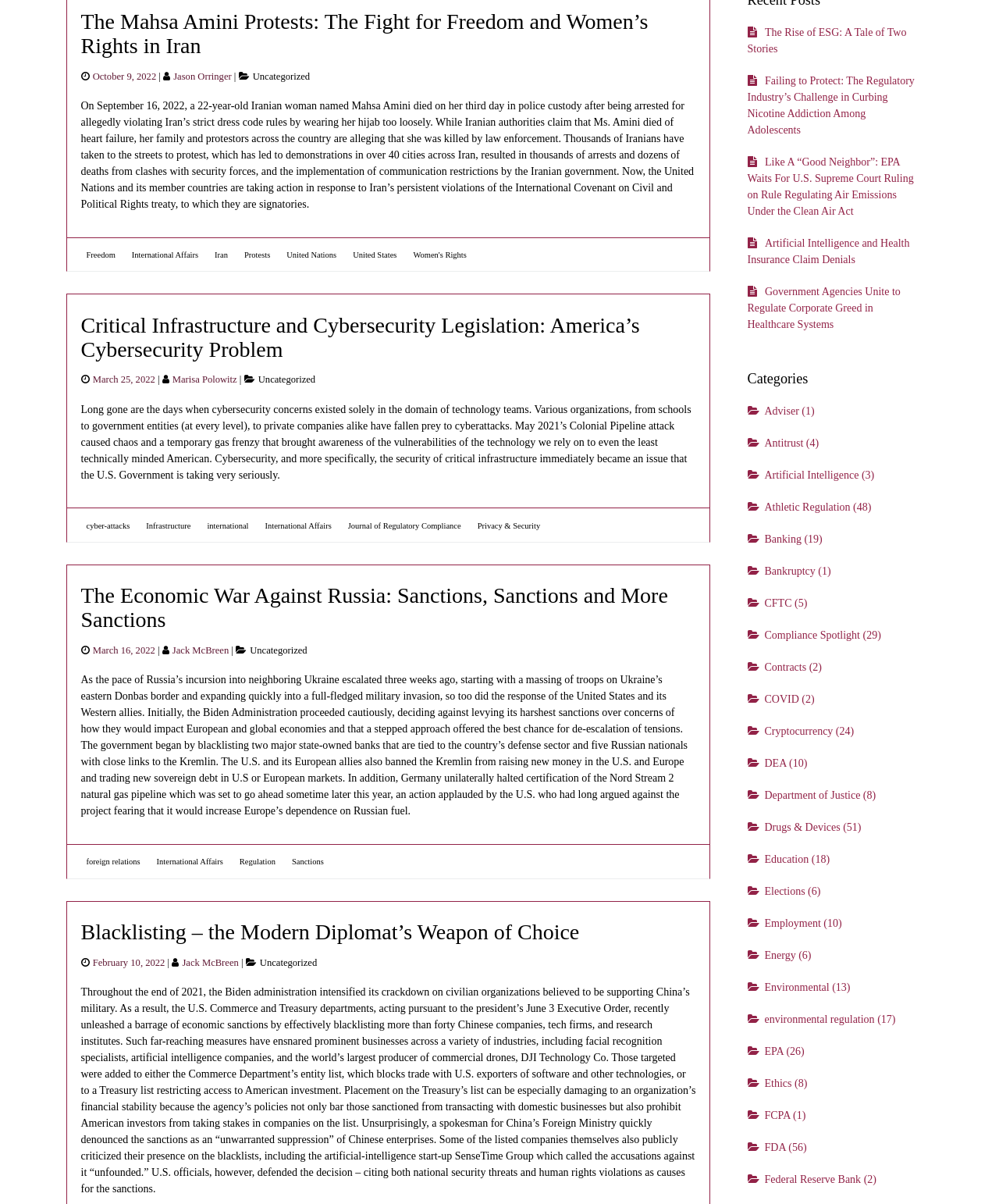Identify the bounding box of the UI element described as follows: "Journal of Regulatory Compliance". Provide the coordinates as four float numbers in the range of 0 to 1 [left, top, right, bottom].

[0.348, 0.433, 0.461, 0.44]